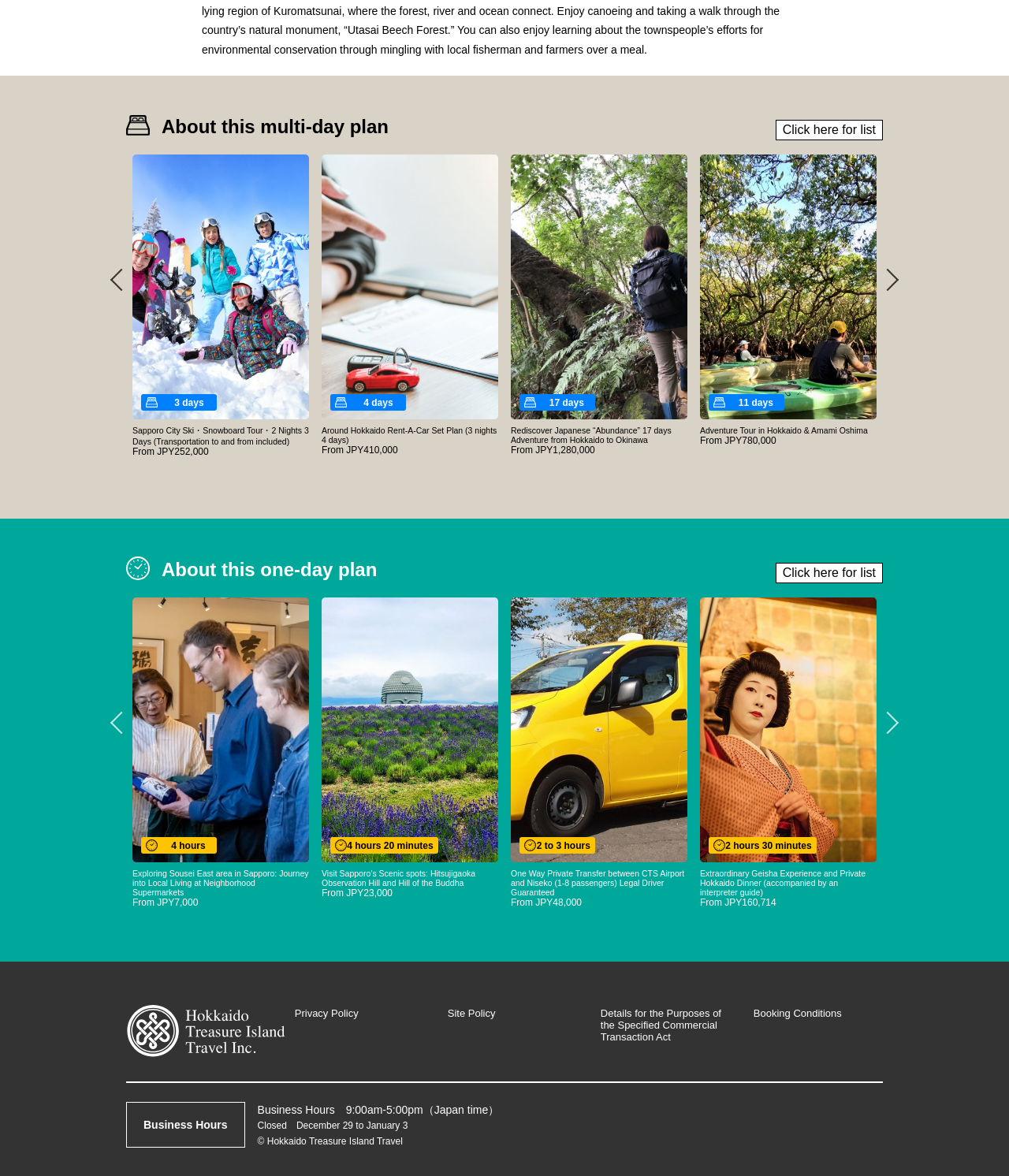Find and indicate the bounding box coordinates of the region you should select to follow the given instruction: "View popular searches by clicking on 'Popular Searches'".

None